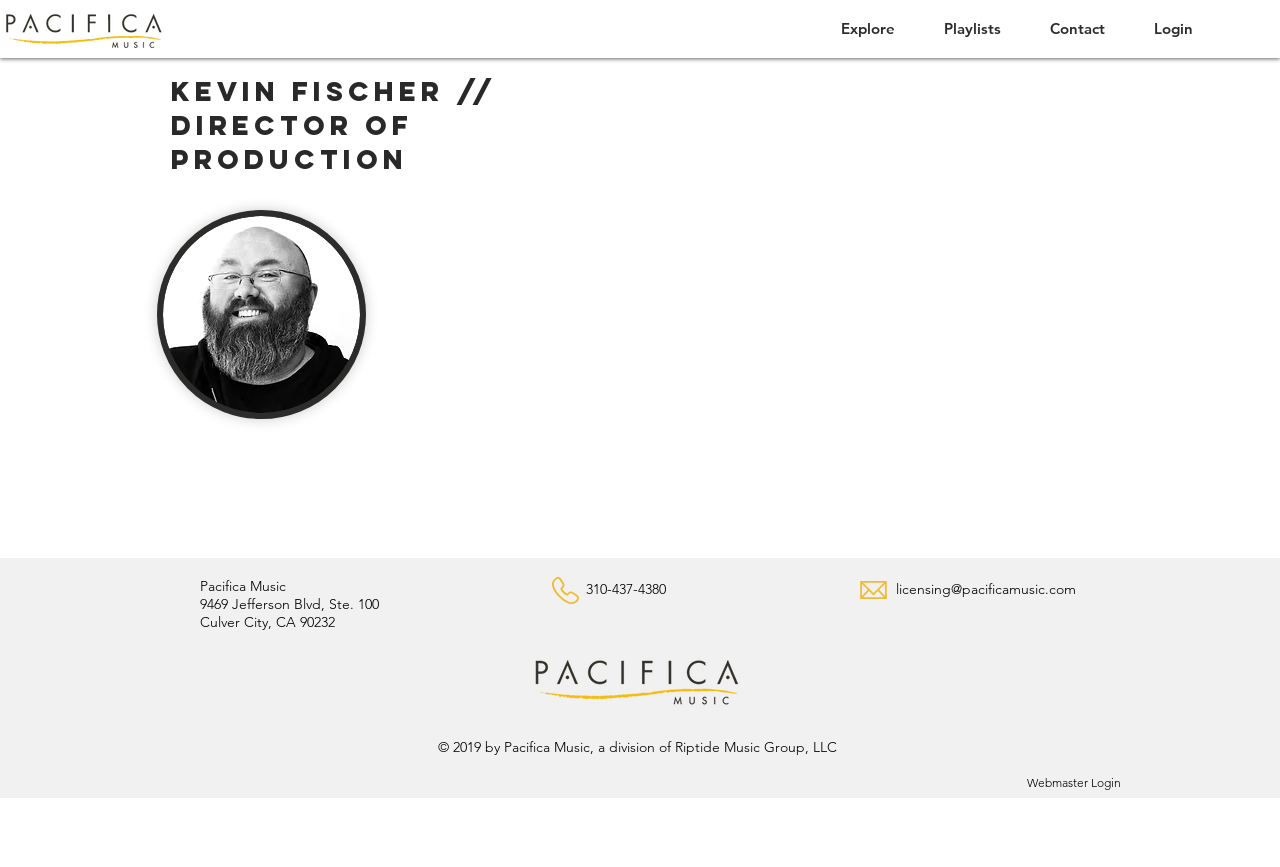Could you specify the bounding box coordinates for the clickable section to complete the following instruction: "View Kevin Fischer's profile"?

[0.134, 0.085, 0.467, 0.125]